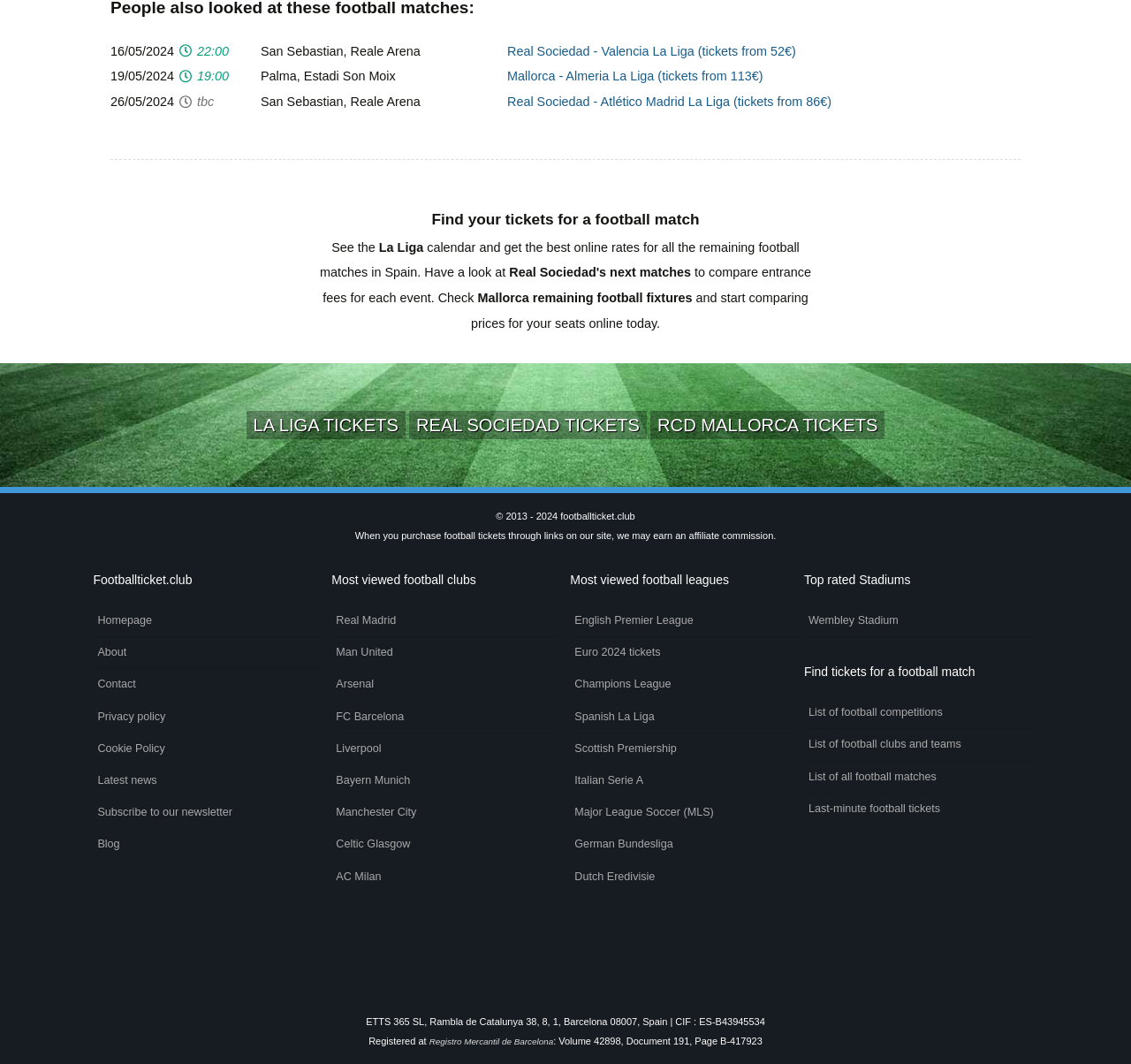Please provide the bounding box coordinates for the element that needs to be clicked to perform the following instruction: "Get tickets for Real Sociedad - Valencia La Liga". The coordinates should be given as four float numbers between 0 and 1, i.e., [left, top, right, bottom].

[0.448, 0.041, 0.704, 0.054]